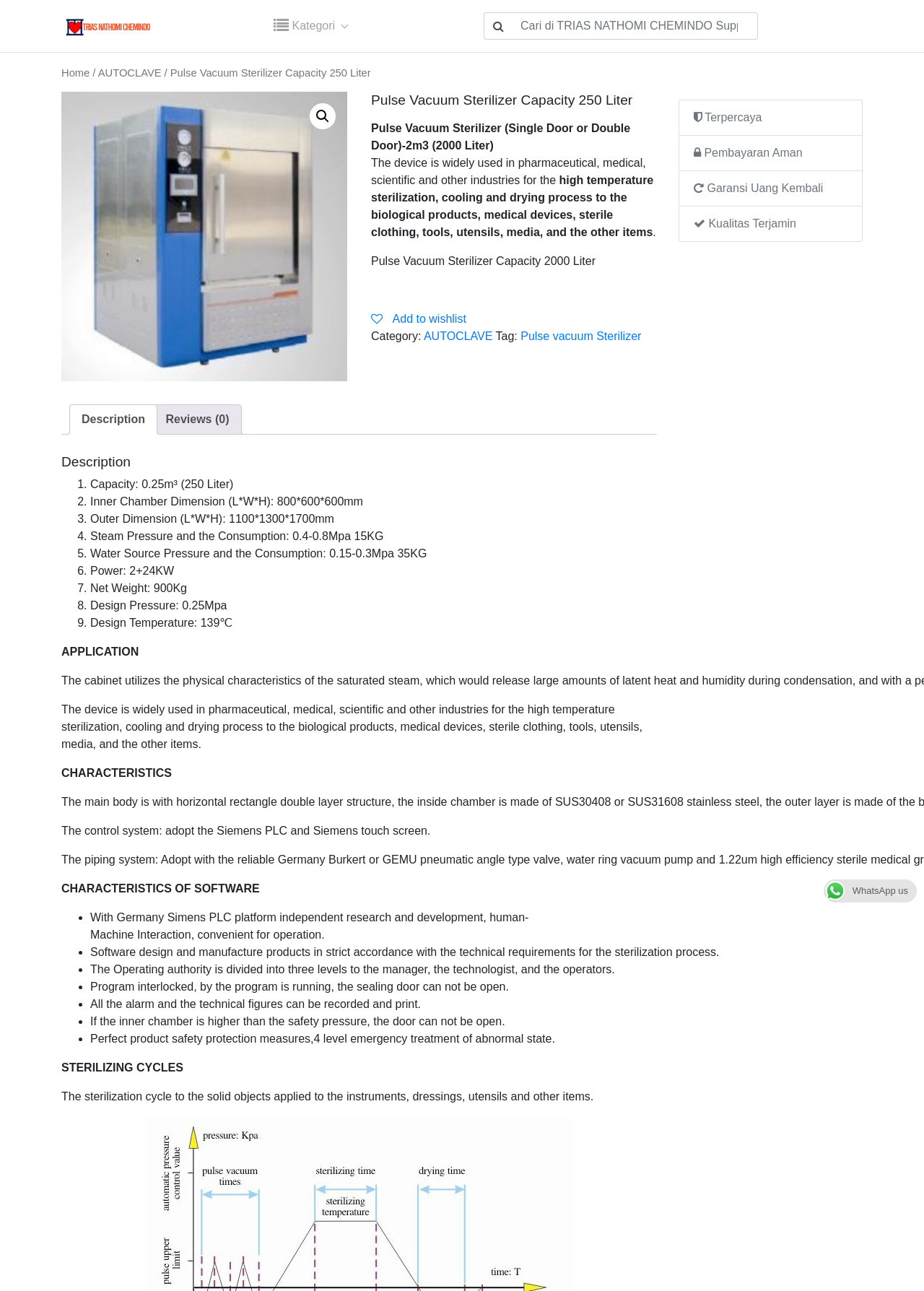Using the elements shown in the image, answer the question comprehensively: How many levels of operating authority are there?

I found the answer by reading the characteristics of the software where it says 'The Operating authority is divided into three levels to the manager, the technologist, and the operators'.